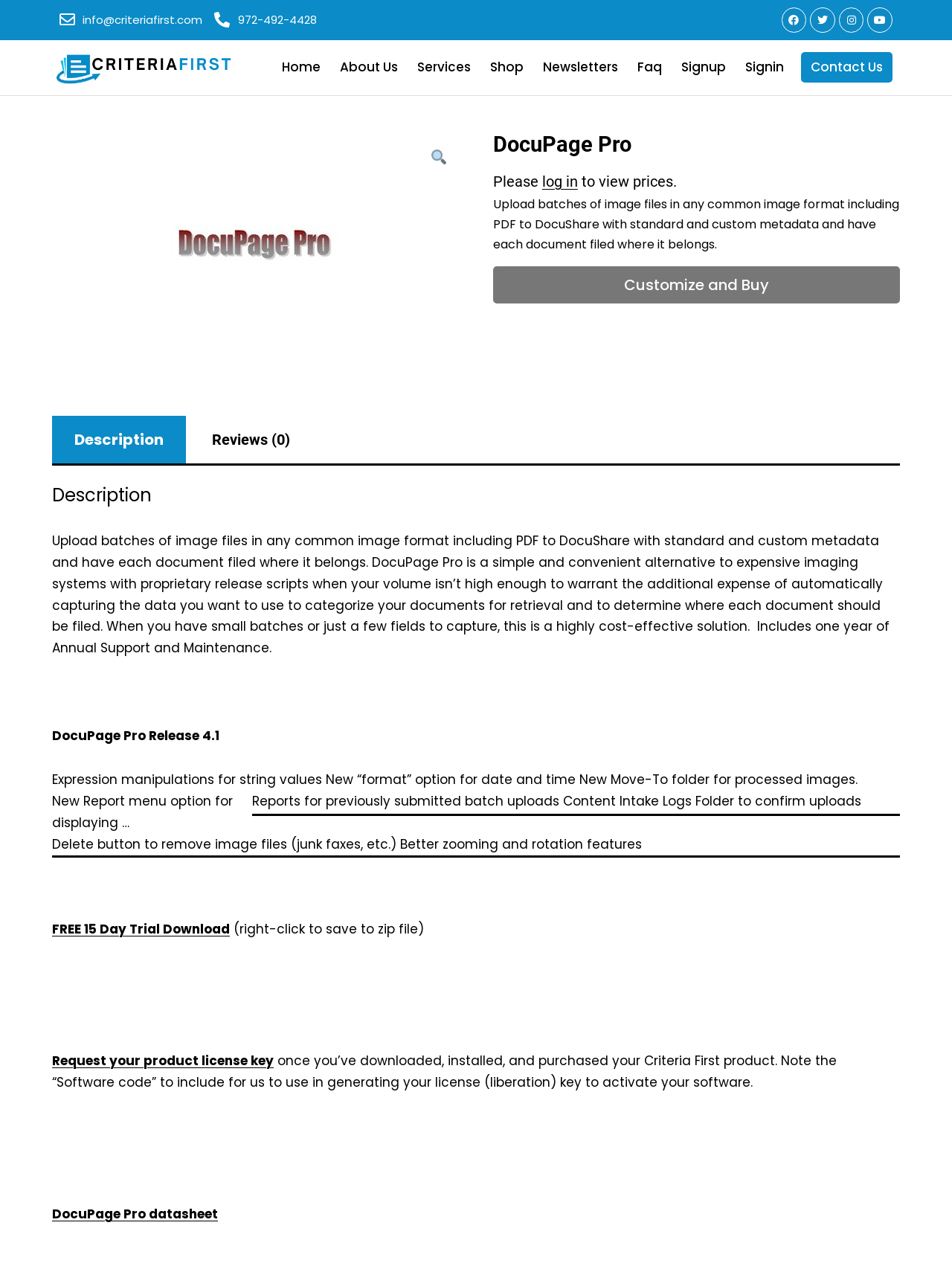Please find the bounding box coordinates of the section that needs to be clicked to achieve this instruction: "Click the 'Signin' link".

[0.773, 0.041, 0.834, 0.065]